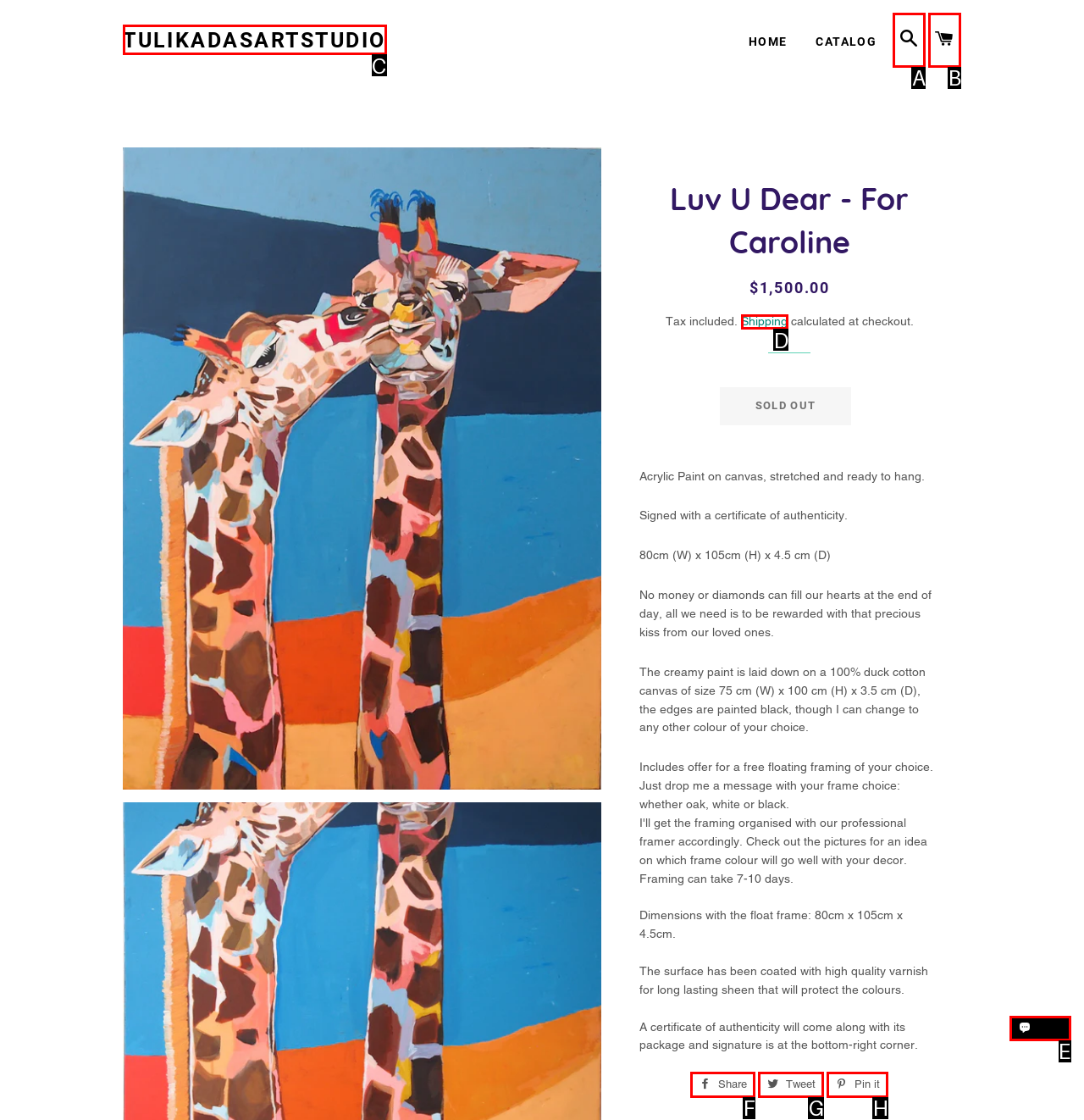Which option should be clicked to execute the task: Click on the 'Shipping' link?
Reply with the letter of the chosen option.

D